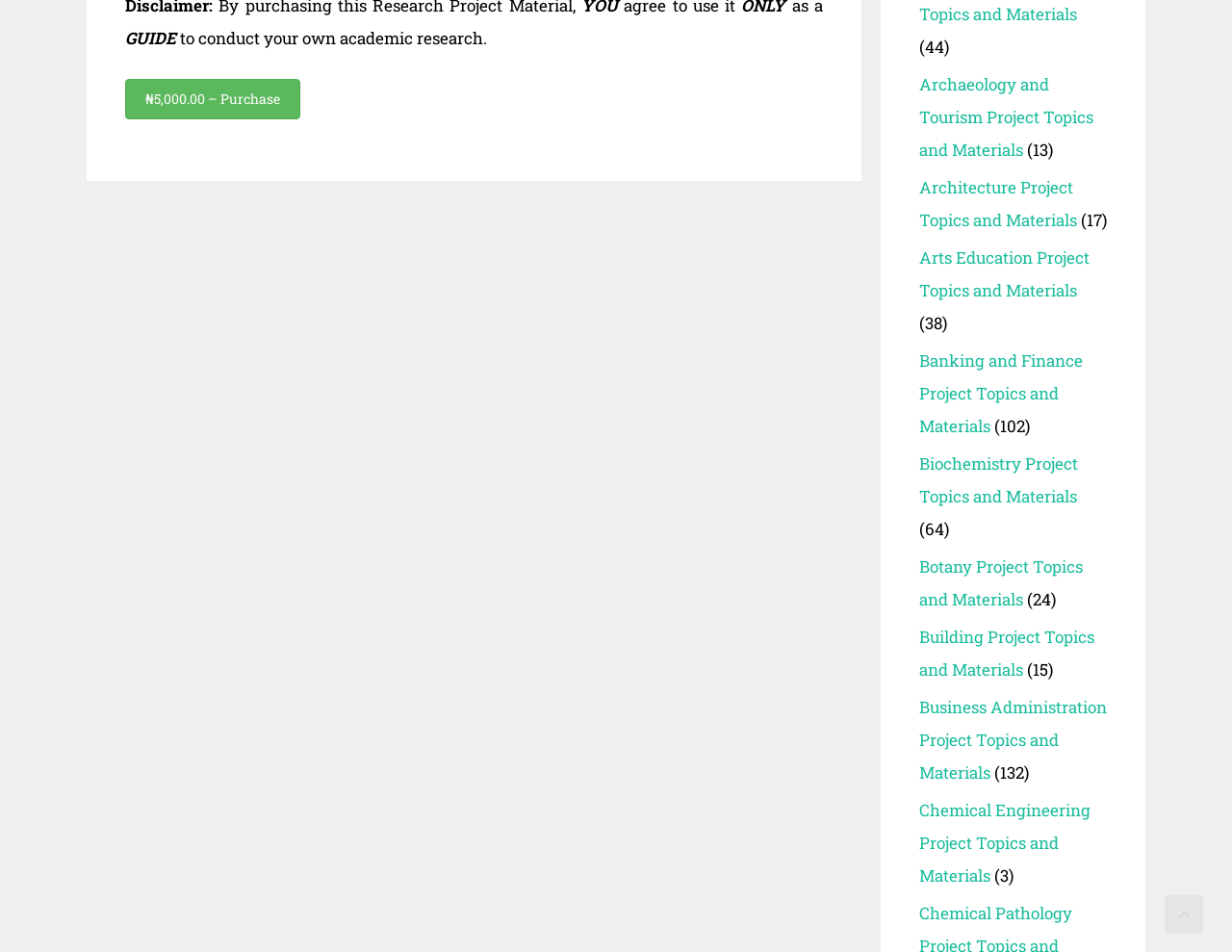Identify the bounding box coordinates for the element that needs to be clicked to fulfill this instruction: "Show all metadata". Provide the coordinates in the format of four float numbers between 0 and 1: [left, top, right, bottom].

None